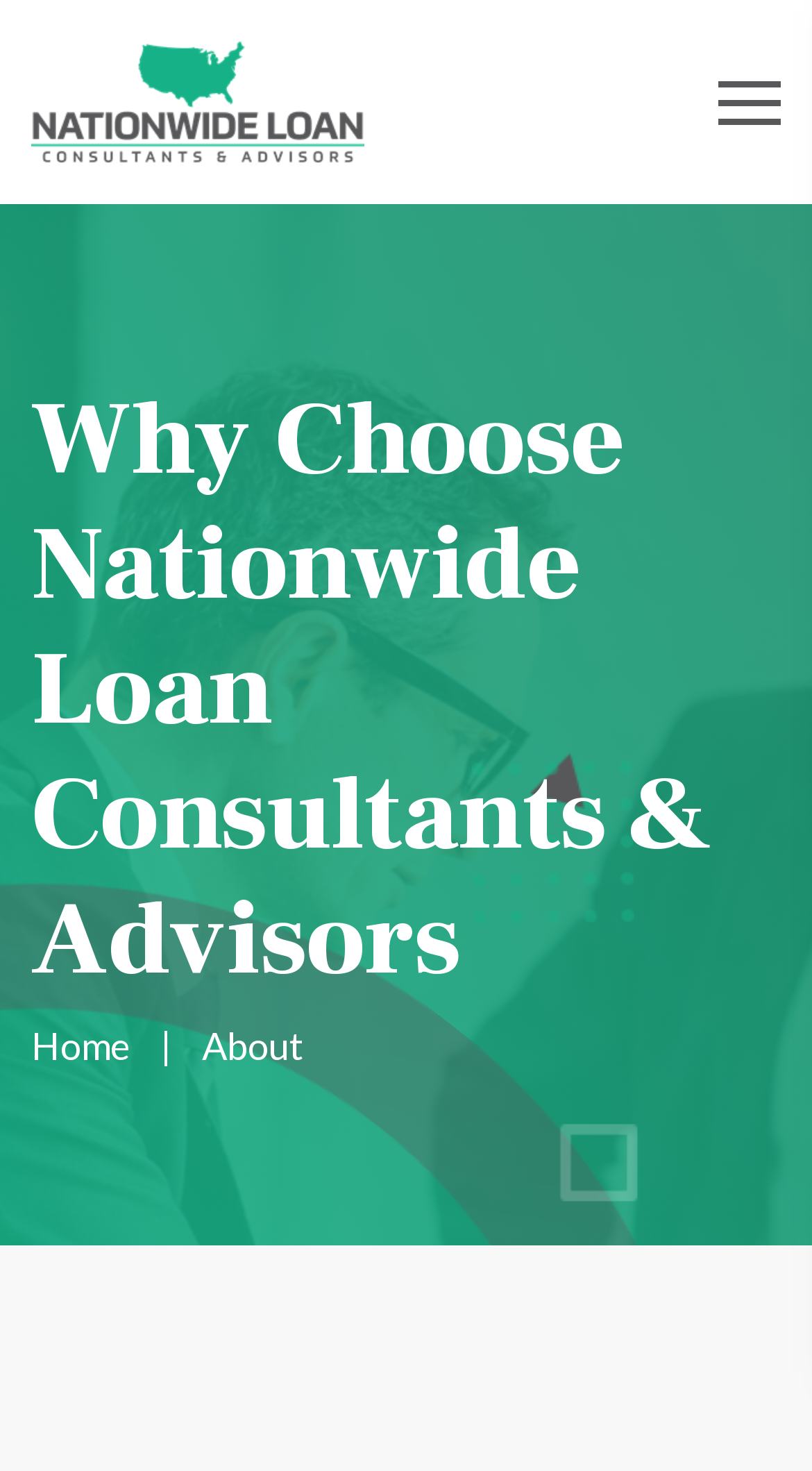Provide a brief response using a word or short phrase to this question:
What is the purpose of the website?

Loan consulting